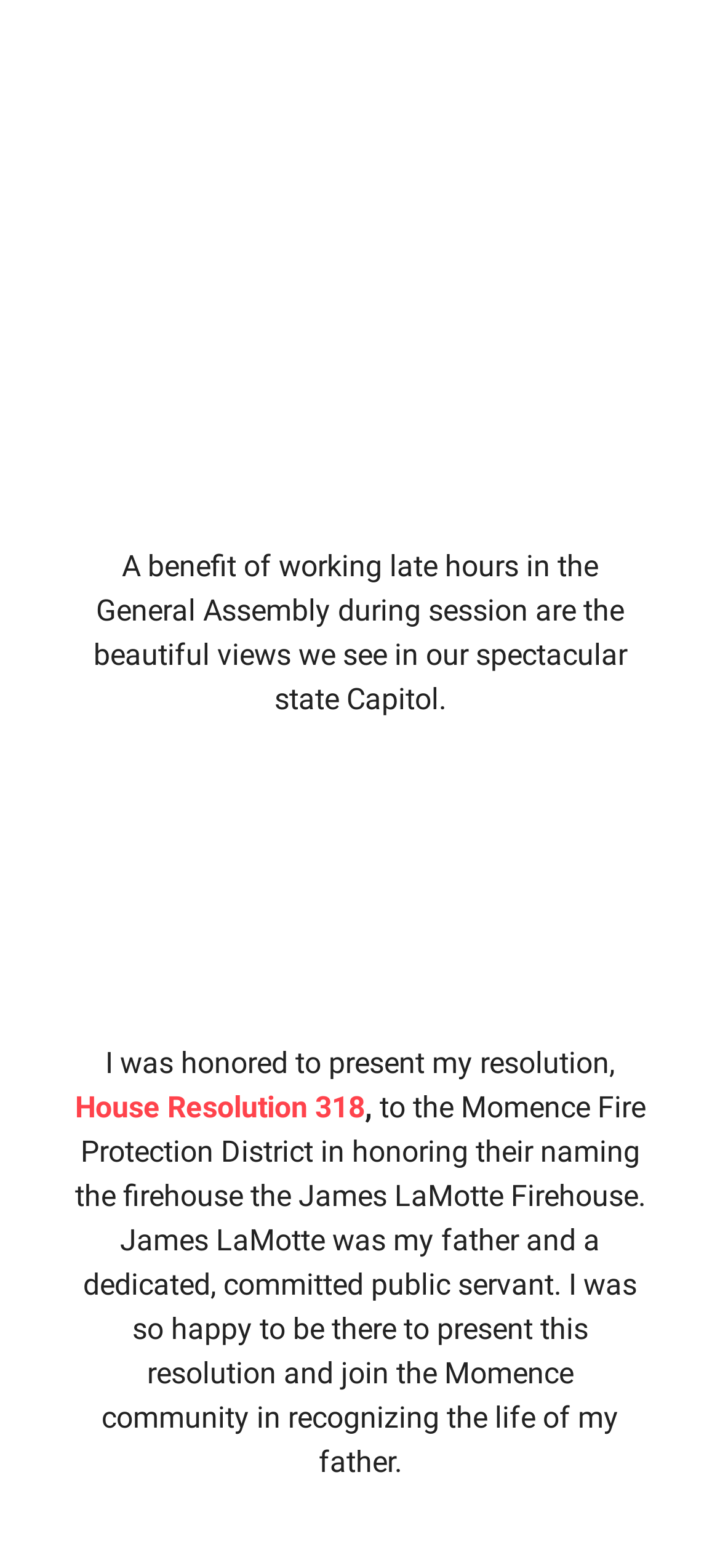Reply to the question with a single word or phrase:
How many figures are there in the webpage?

3